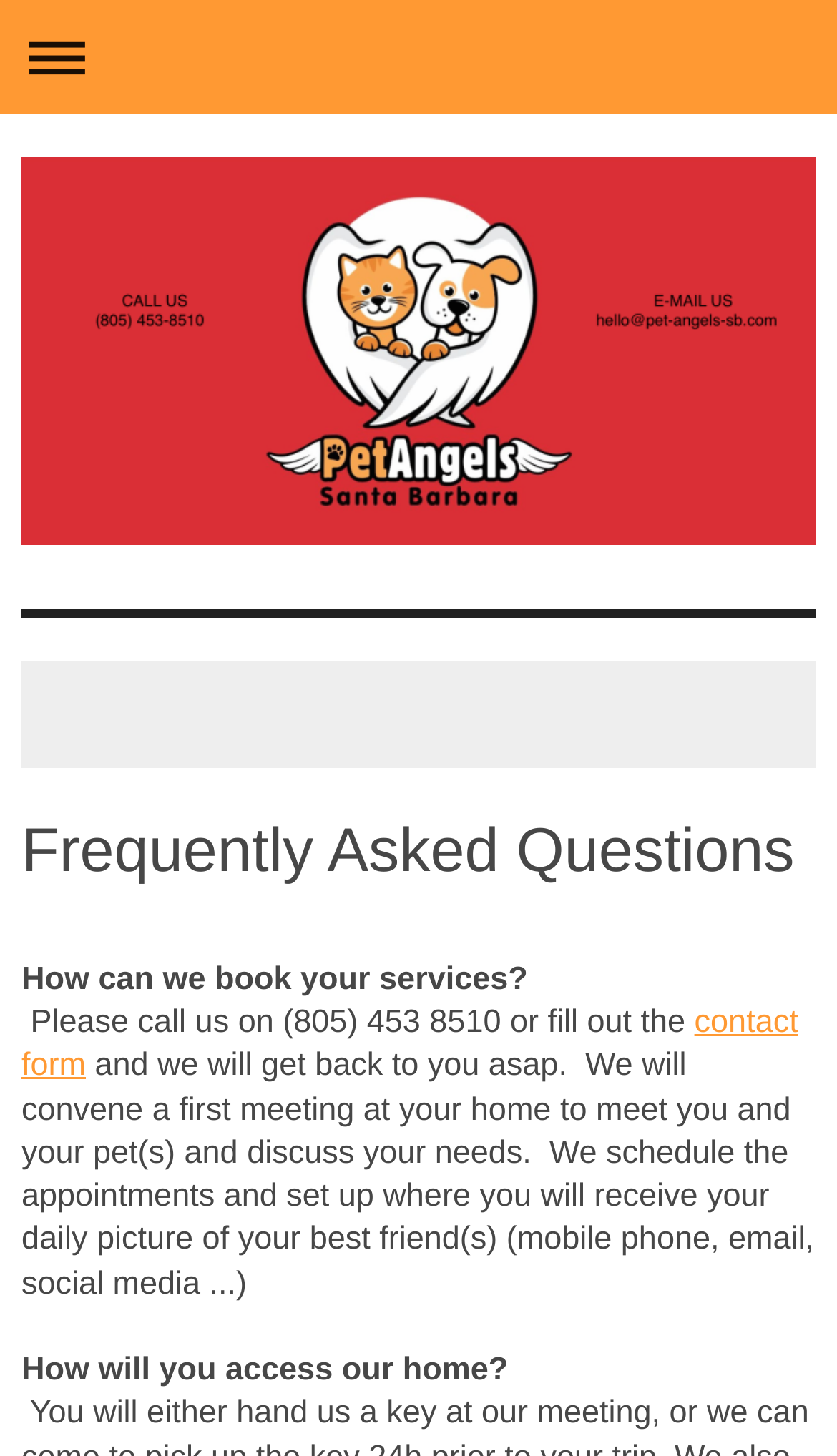Please find the bounding box for the UI element described by: "contact form".

[0.026, 0.69, 0.954, 0.744]